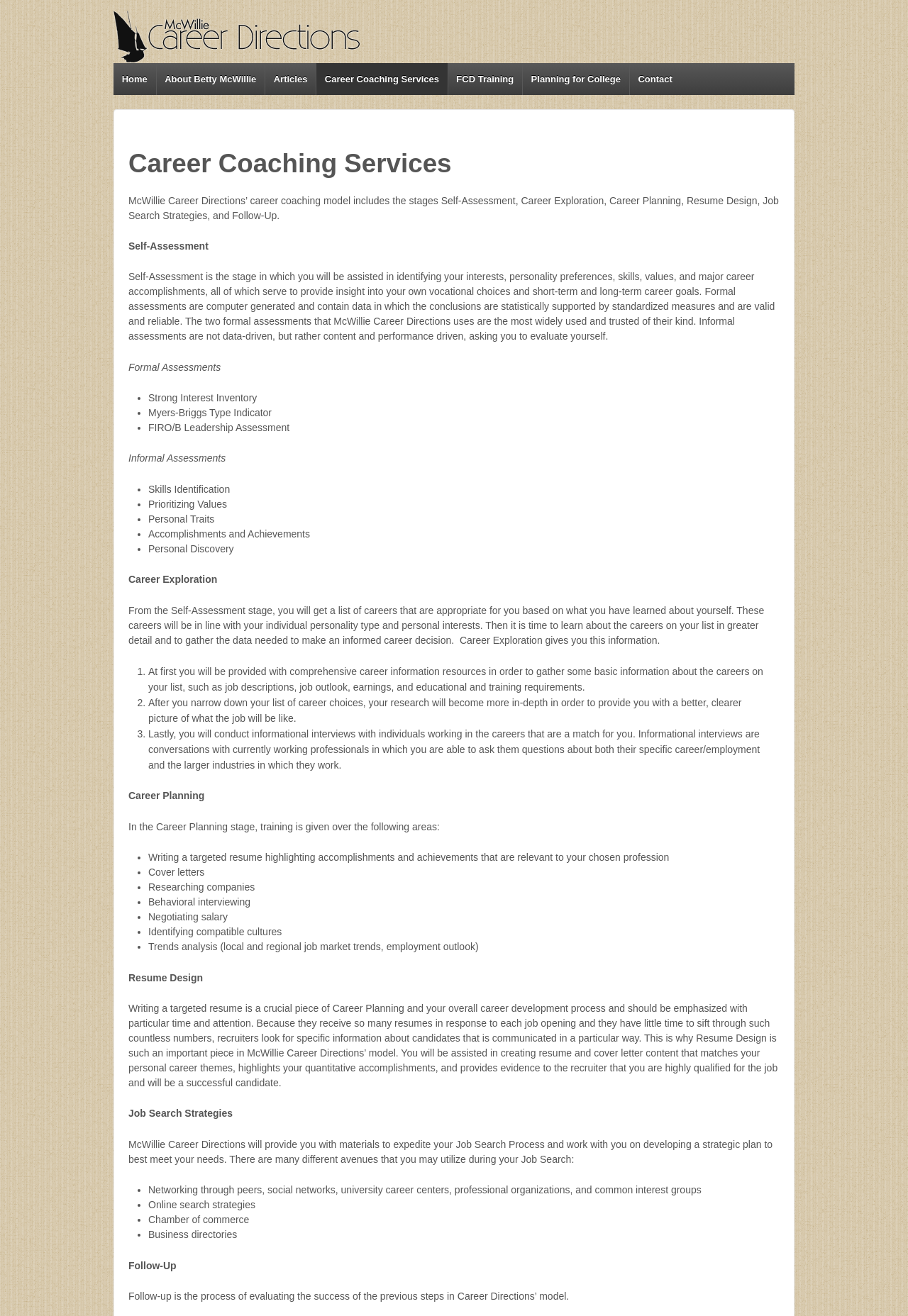Provide the bounding box coordinates of the HTML element described by the text: "Articles". The coordinates should be in the format [left, top, right, bottom] with values between 0 and 1.

[0.291, 0.048, 0.348, 0.072]